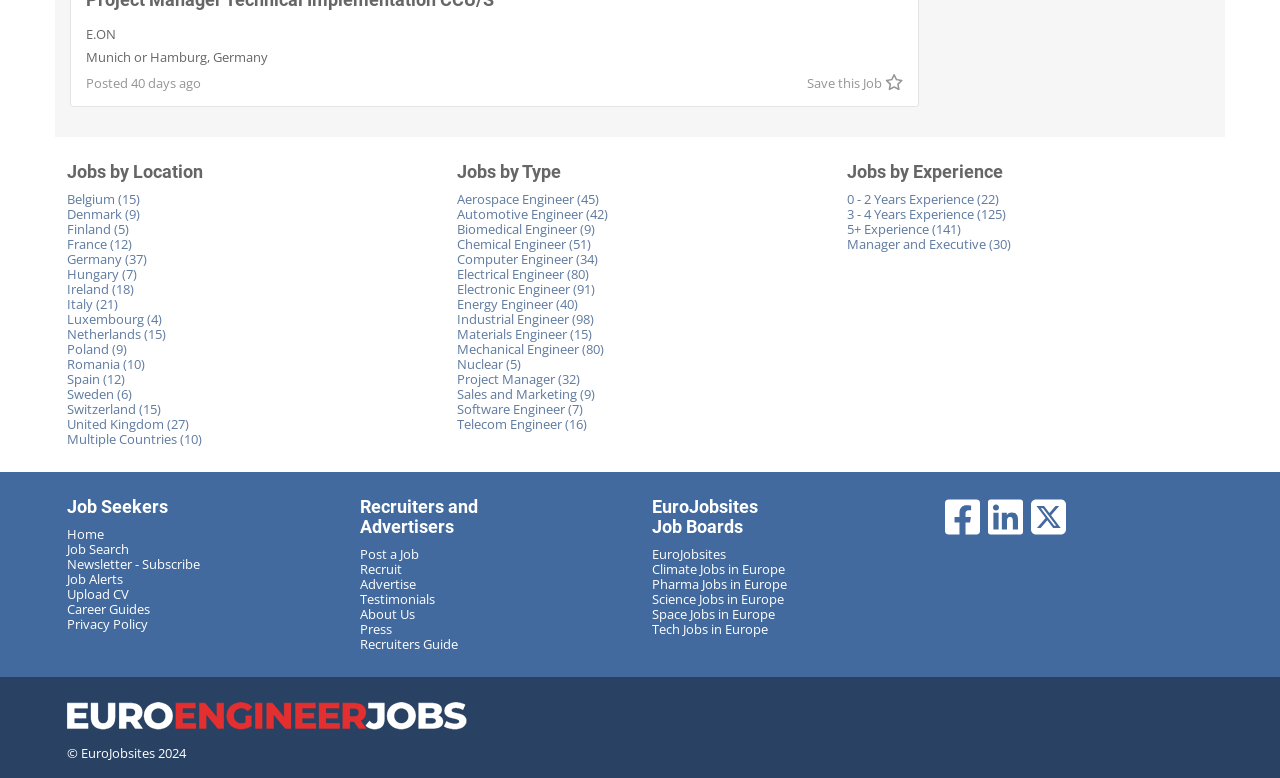Give a one-word or one-phrase response to the question: 
How many job types are listed?

14